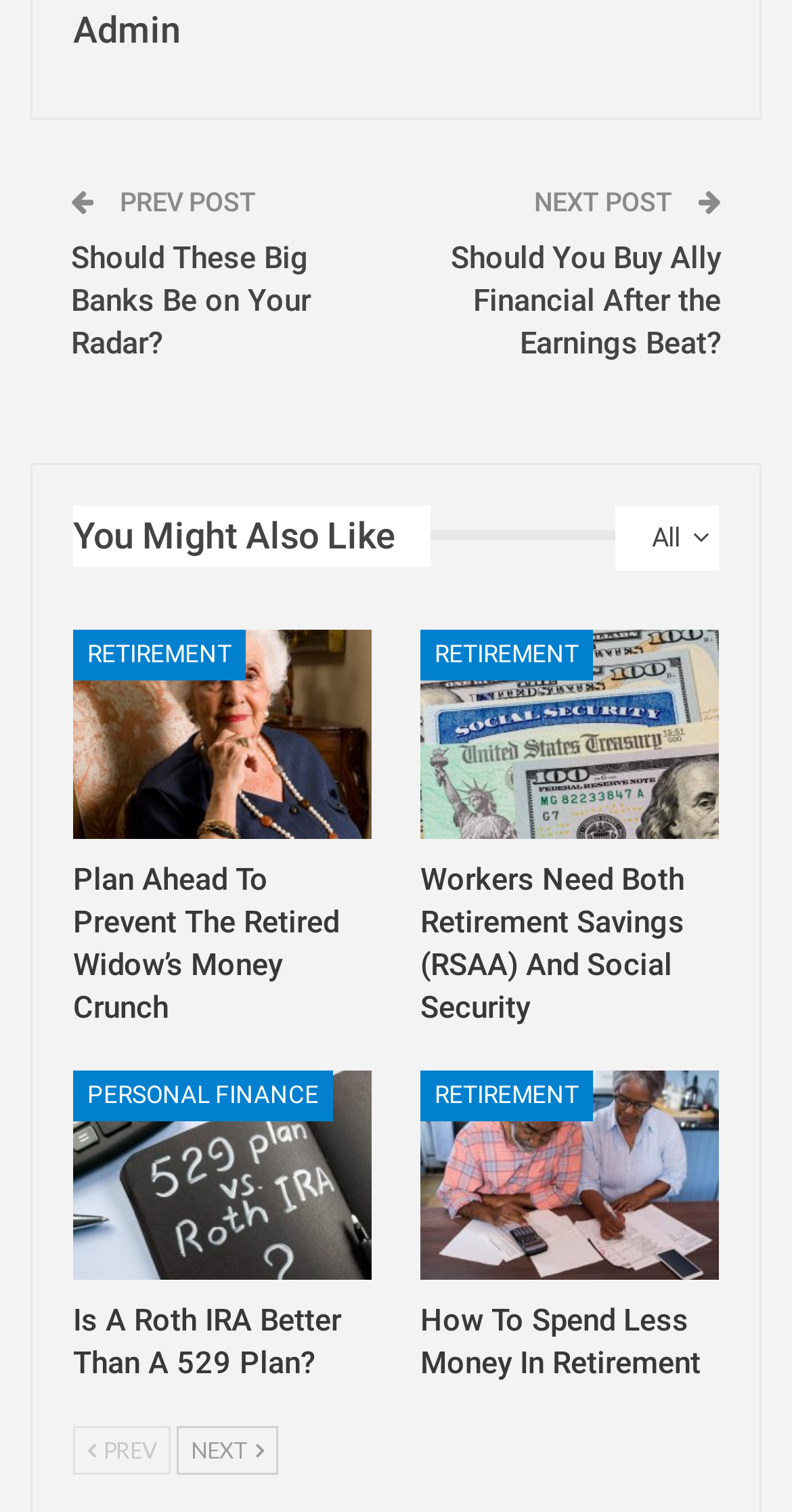Locate the bounding box coordinates of the clickable area to execute the instruction: "Read the article 'Should These Big Banks Be on Your Radar?'". Provide the coordinates as four float numbers between 0 and 1, represented as [left, top, right, bottom].

[0.09, 0.158, 0.392, 0.239]